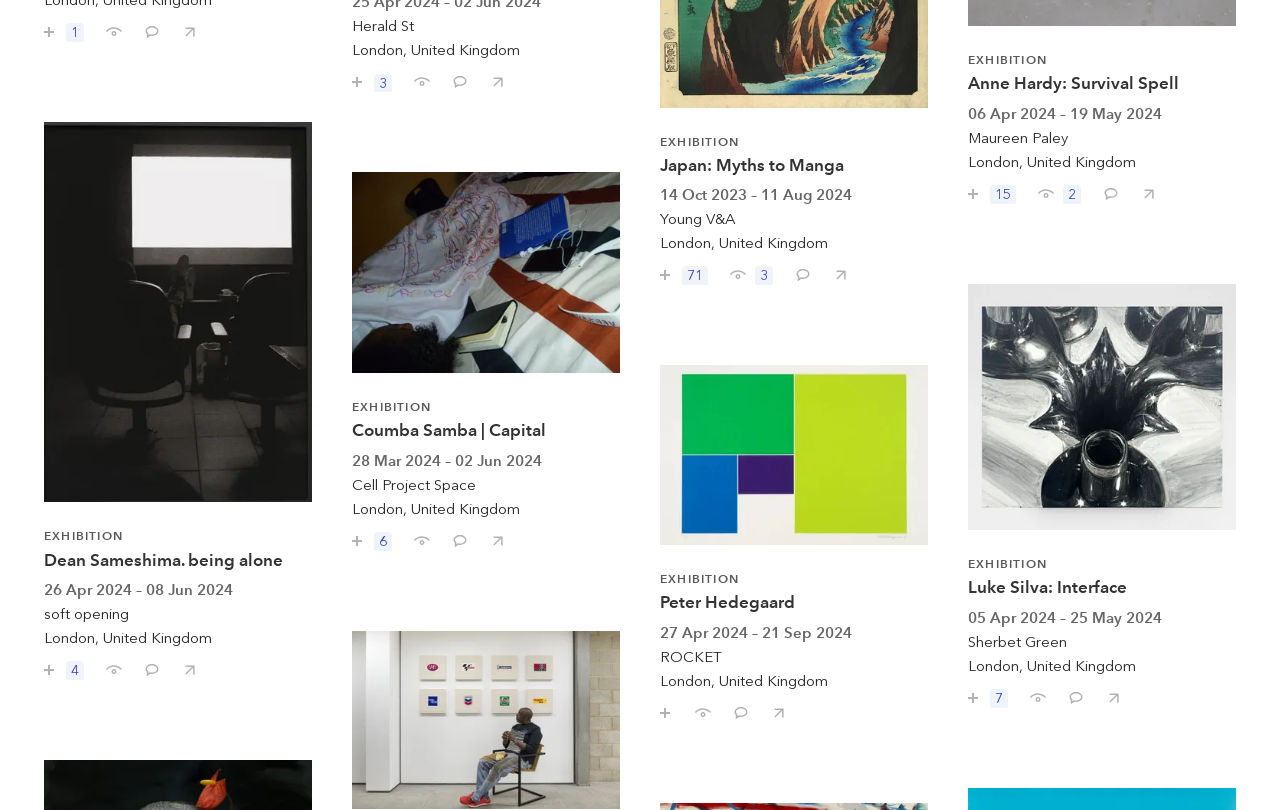How many exhibitions have been seen by the user?
Please provide a single word or phrase based on the screenshot.

4